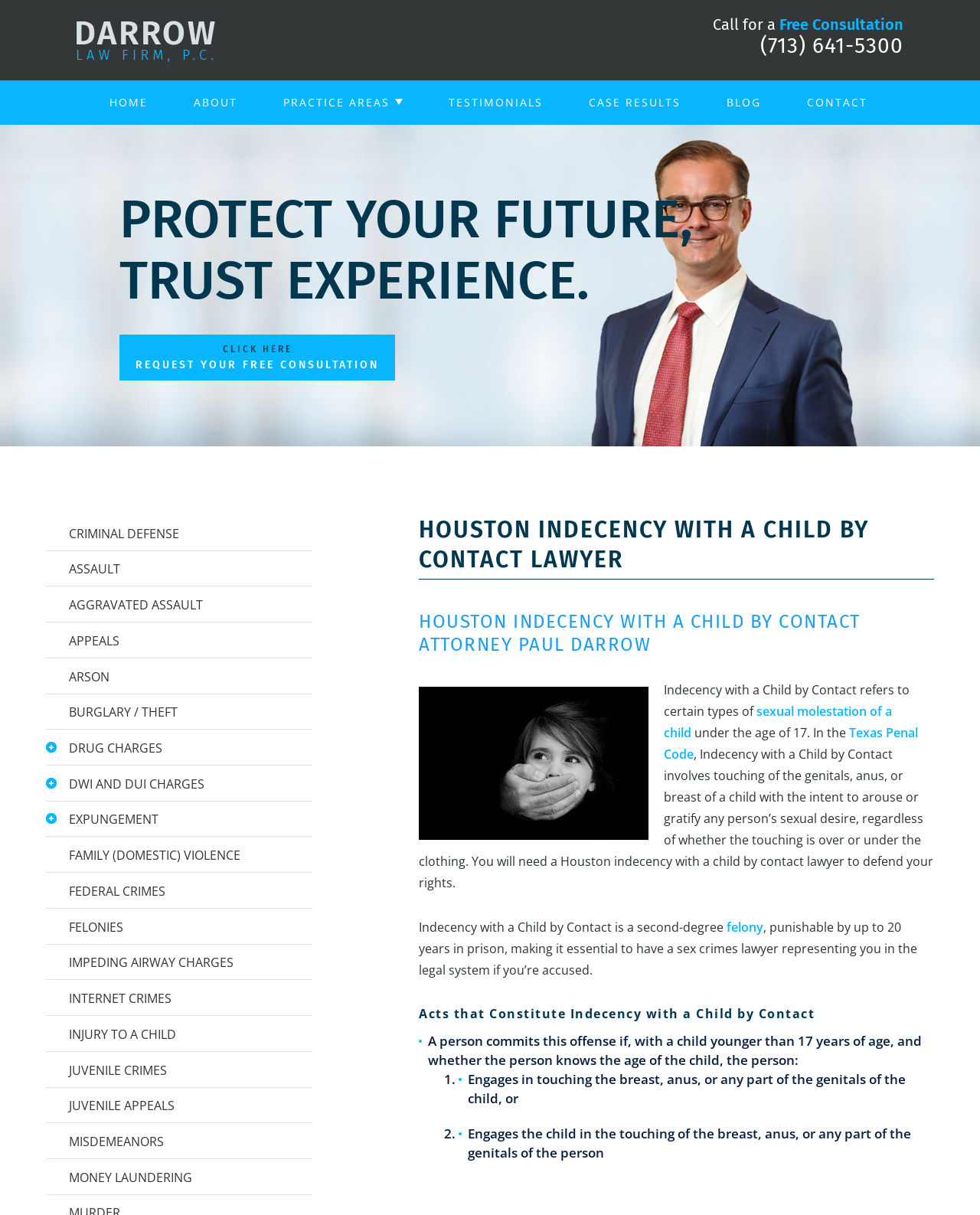What is the age of the child involved in Indecency with a Child by Contact?
Give a one-word or short-phrase answer derived from the screenshot.

under 17